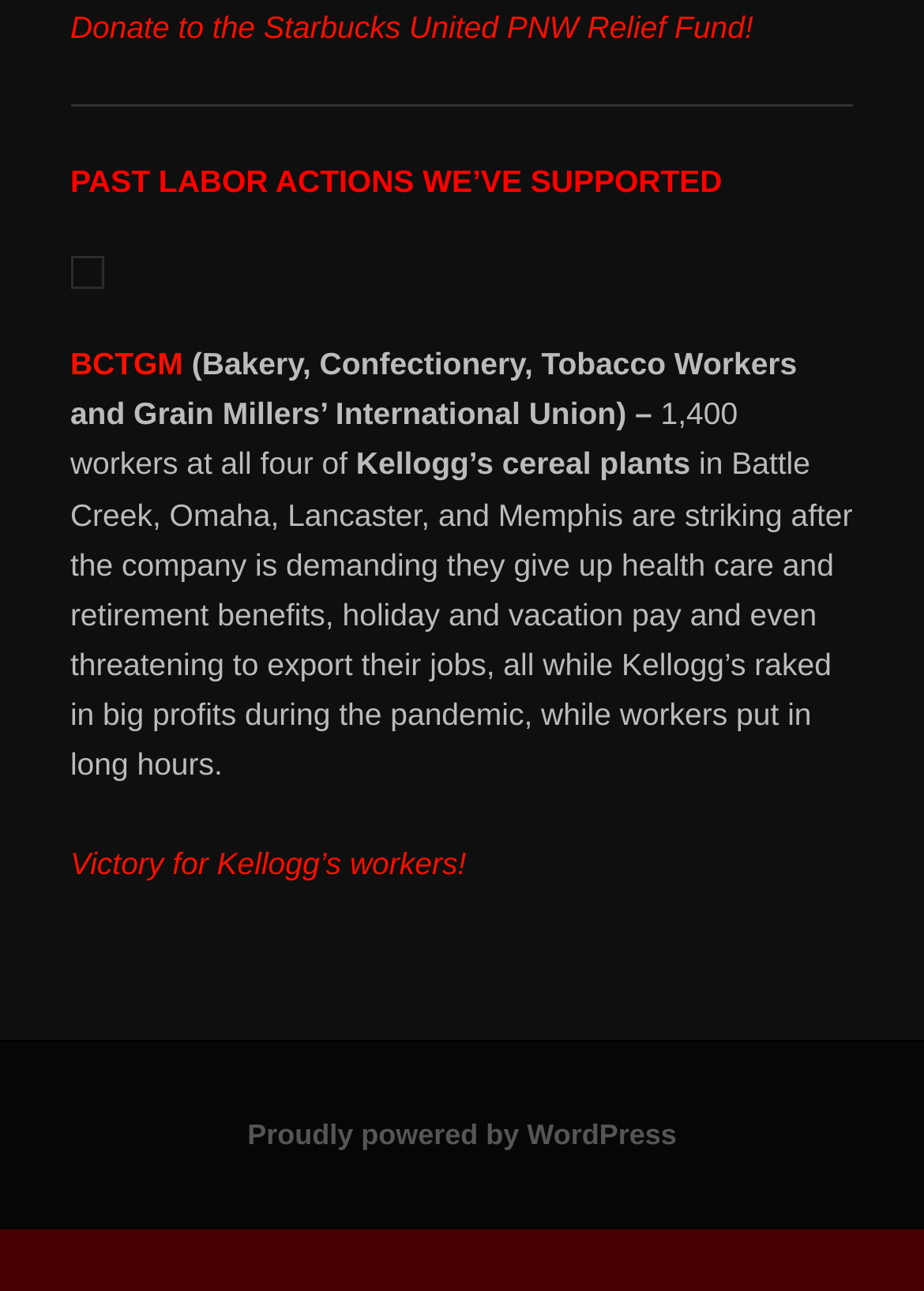Using the description "BCTGM", predict the bounding box of the relevant HTML element.

[0.076, 0.268, 0.198, 0.296]